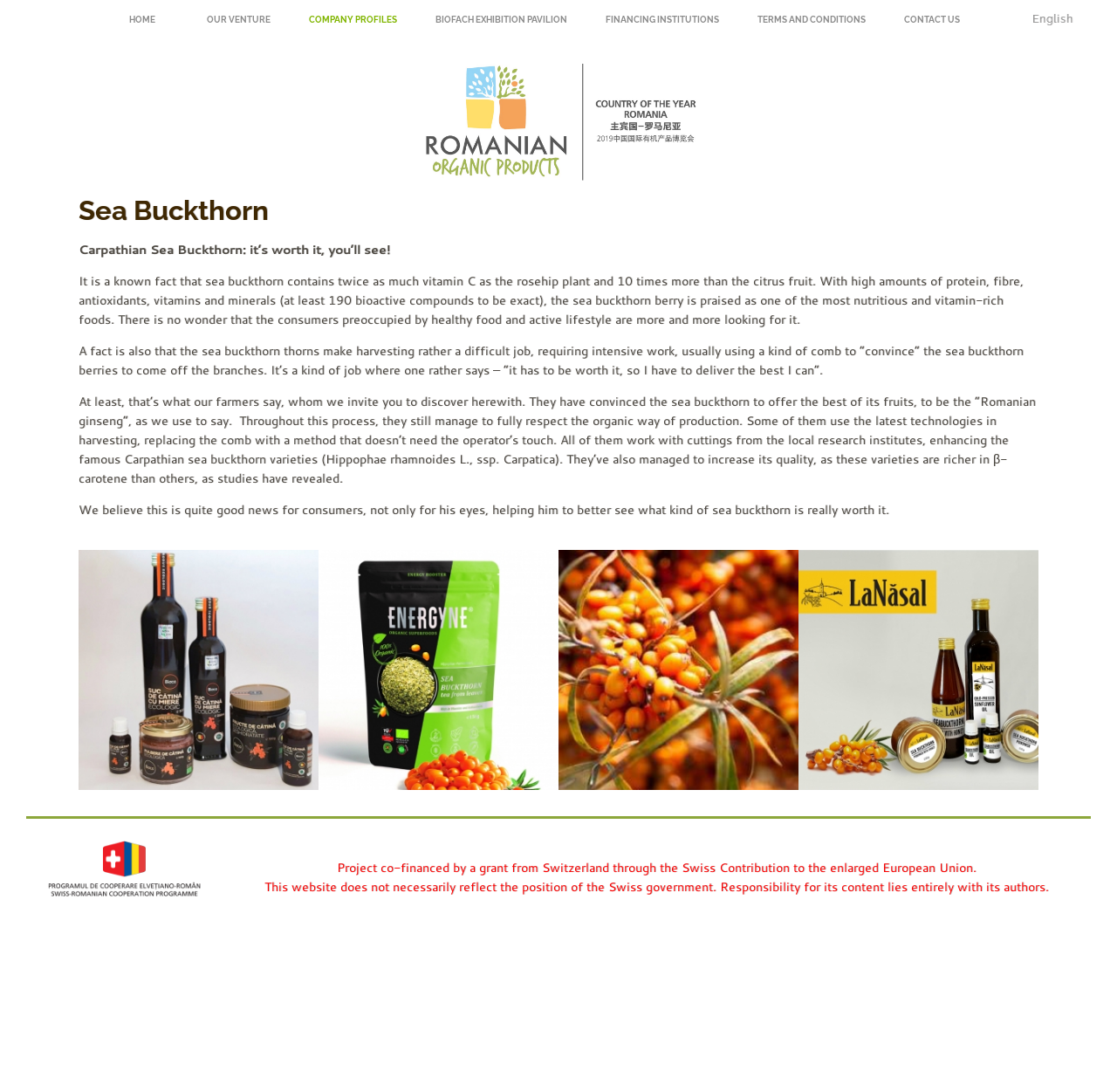For the following element description, predict the bounding box coordinates in the format (top-left x, top-left y, bottom-right x, bottom-right y). All values should be floating point numbers between 0 and 1. Description: Company Profiles

[0.261, 0.0, 0.371, 0.036]